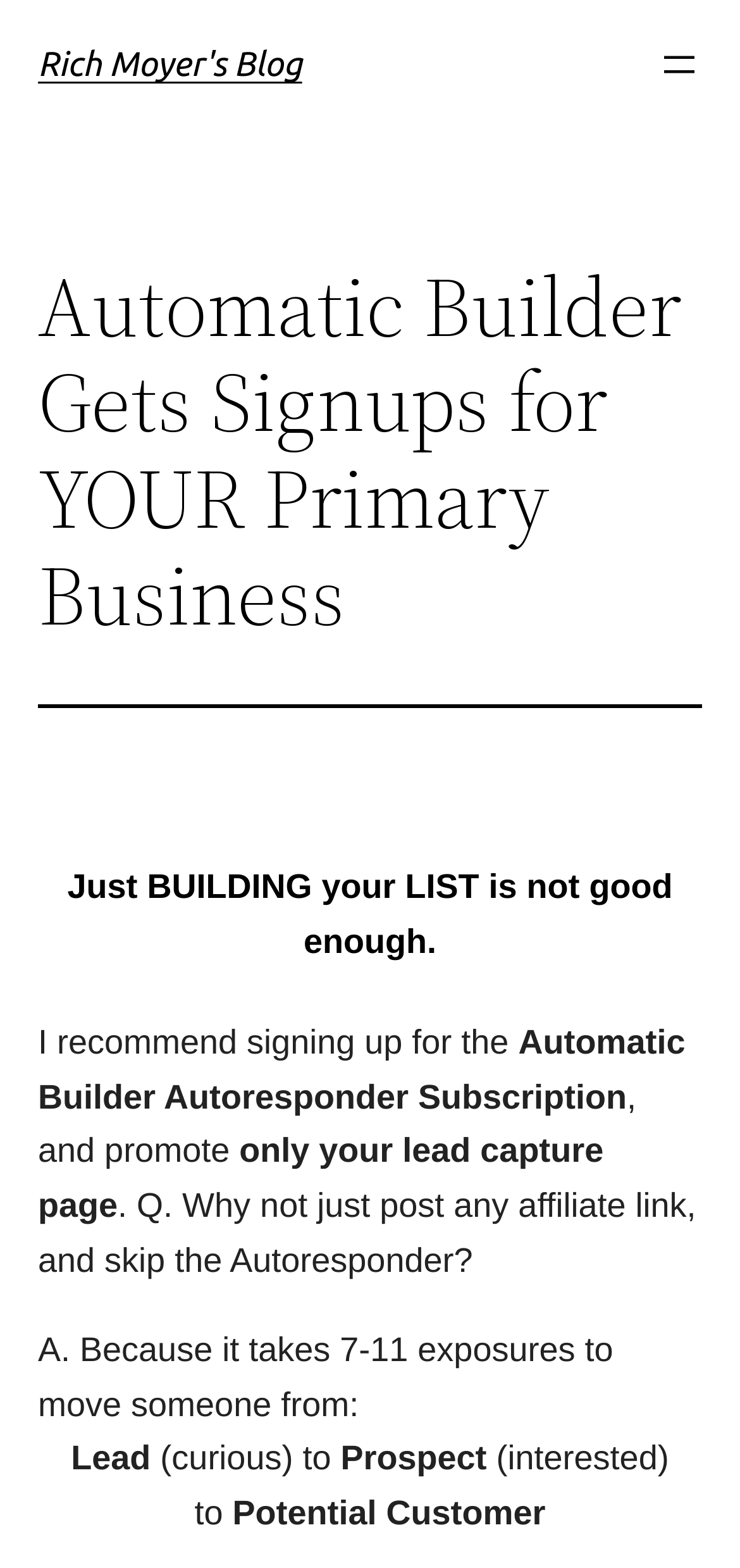What is the main heading of this webpage? Please extract and provide it.

Rich Moyer's Blog